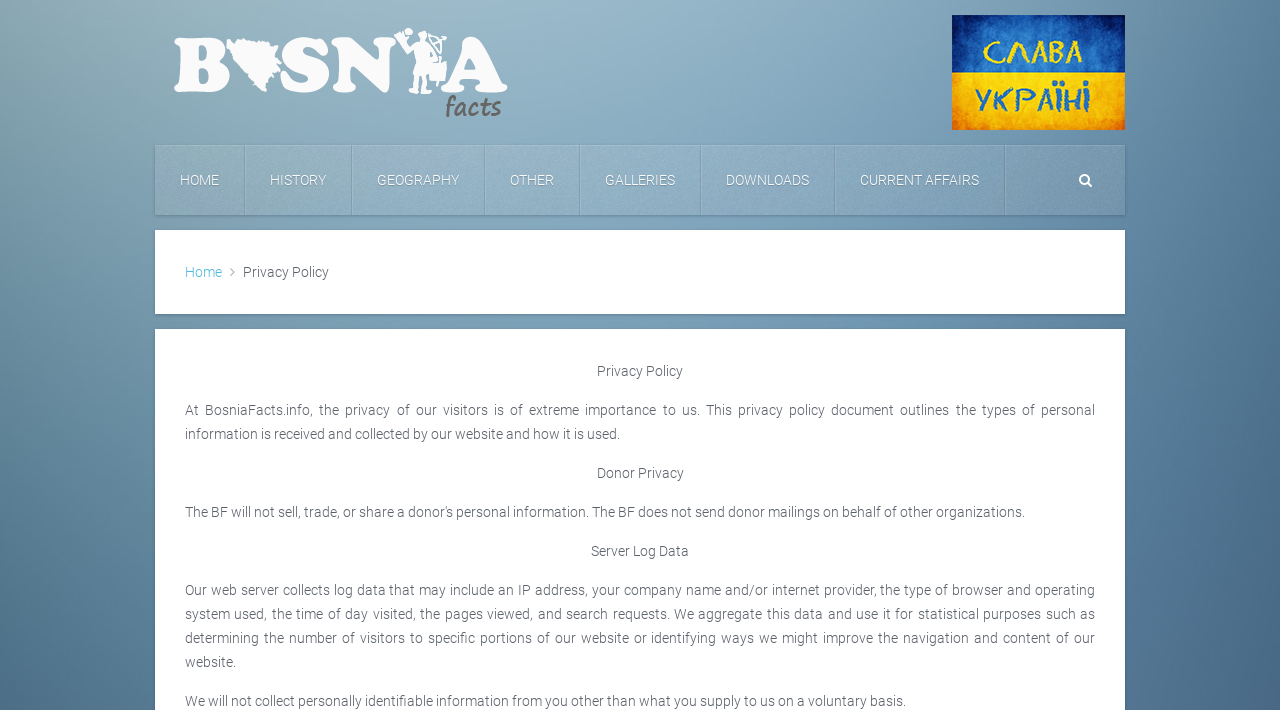Determine the bounding box for the described HTML element: "Current Affairs". Ensure the coordinates are four float numbers between 0 and 1 in the format [left, top, right, bottom].

[0.652, 0.204, 0.785, 0.303]